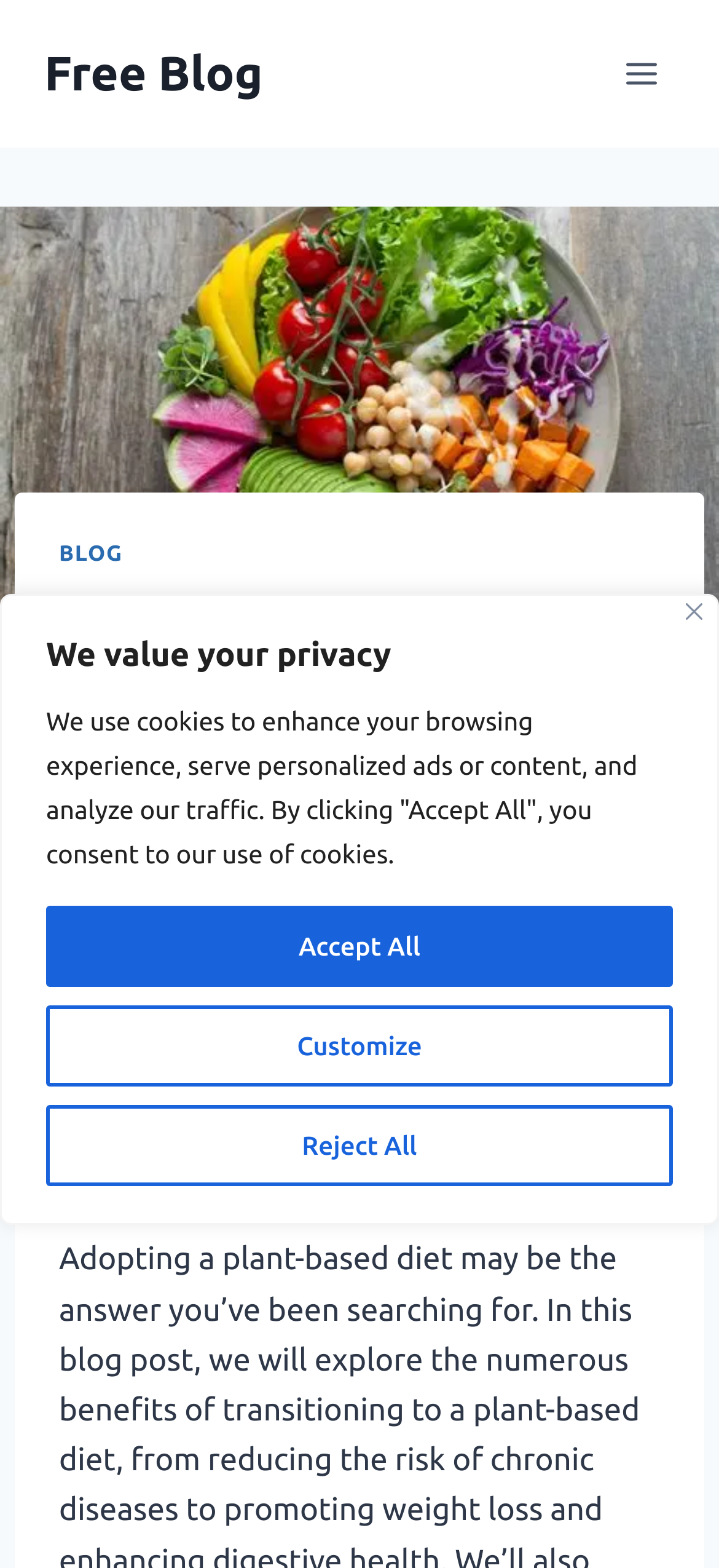Determine the bounding box coordinates of the clickable region to follow the instruction: "Read Can My Wife or Husband Take Half My Small Business in a Divorce in Ogden, UT?".

None